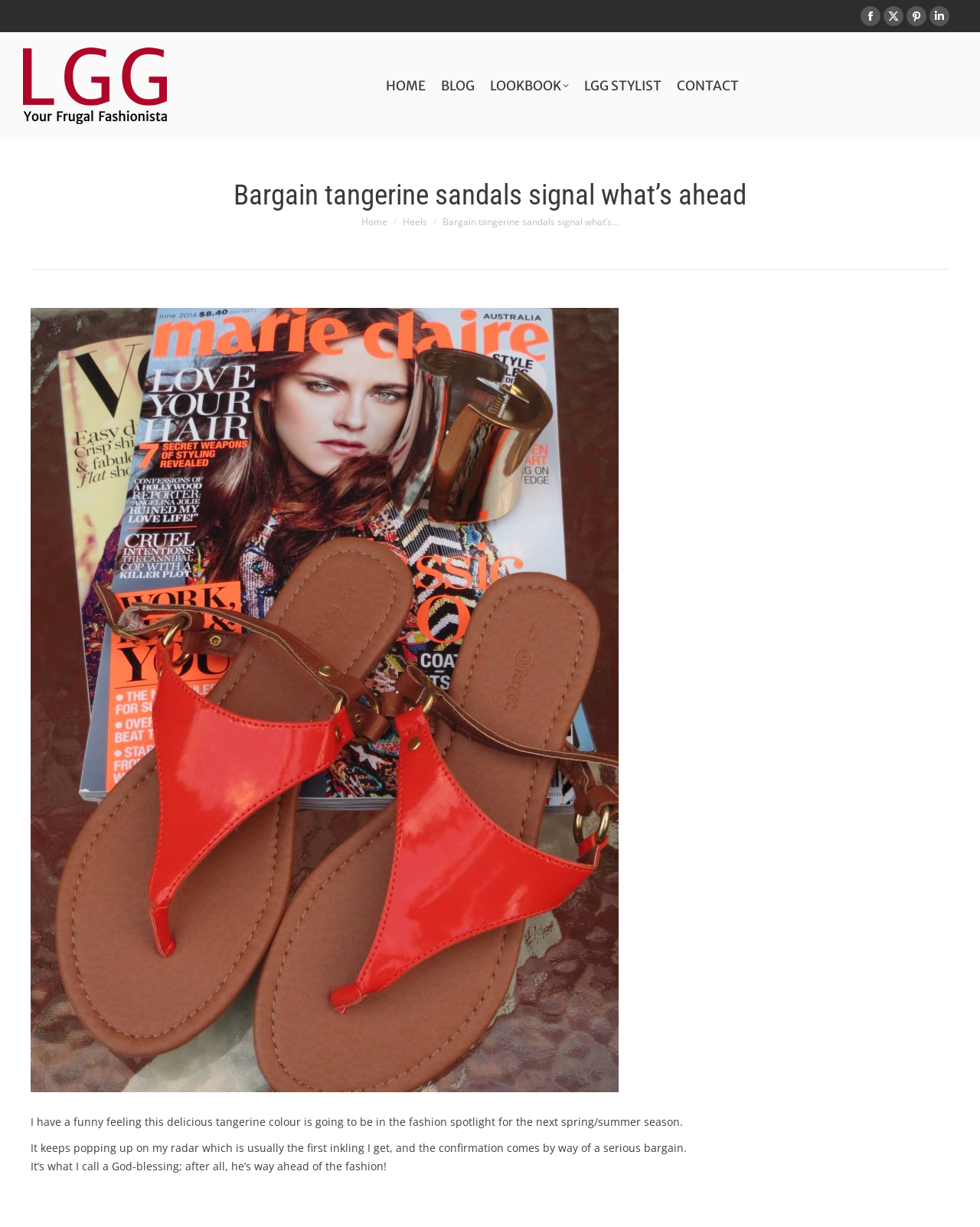Find the bounding box coordinates of the clickable element required to execute the following instruction: "Go to HOME page". Provide the coordinates as four float numbers between 0 and 1, i.e., [left, top, right, bottom].

[0.386, 0.06, 0.442, 0.08]